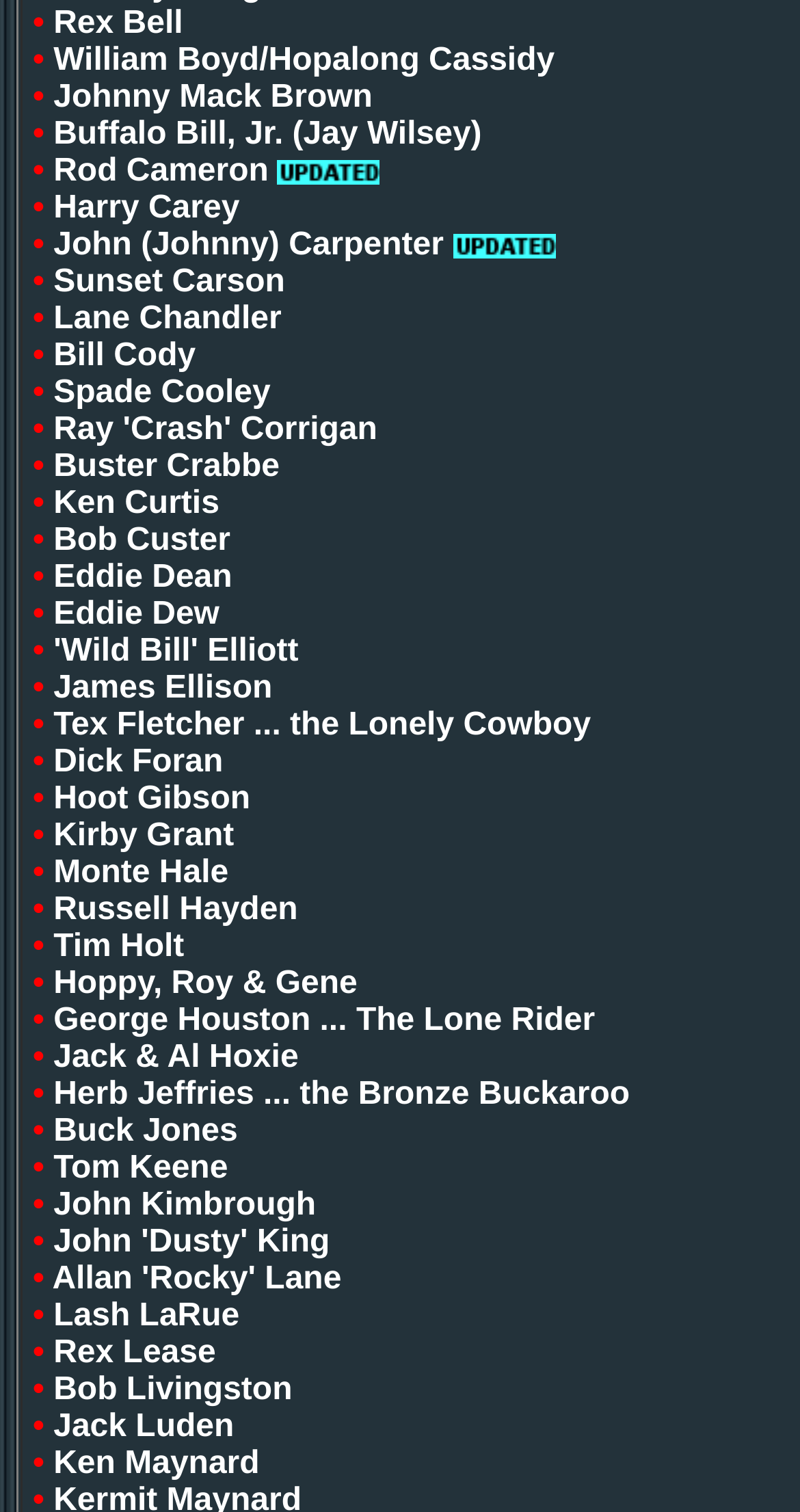Use a single word or phrase to answer the question:
What is the name of the first cowboy?

Rex Bell